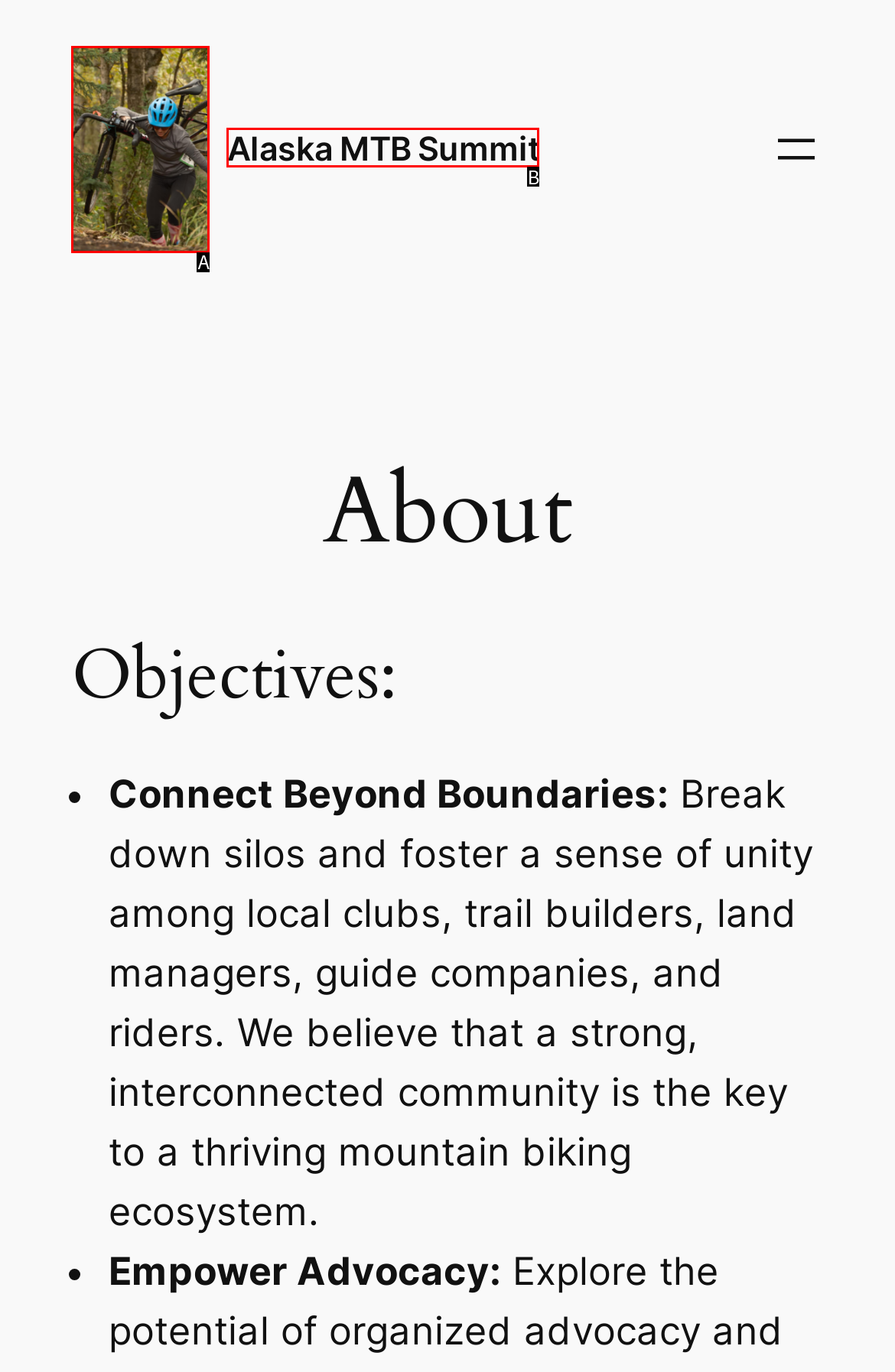Using the description: Alaska MTB Summit, find the corresponding HTML element. Provide the letter of the matching option directly.

B